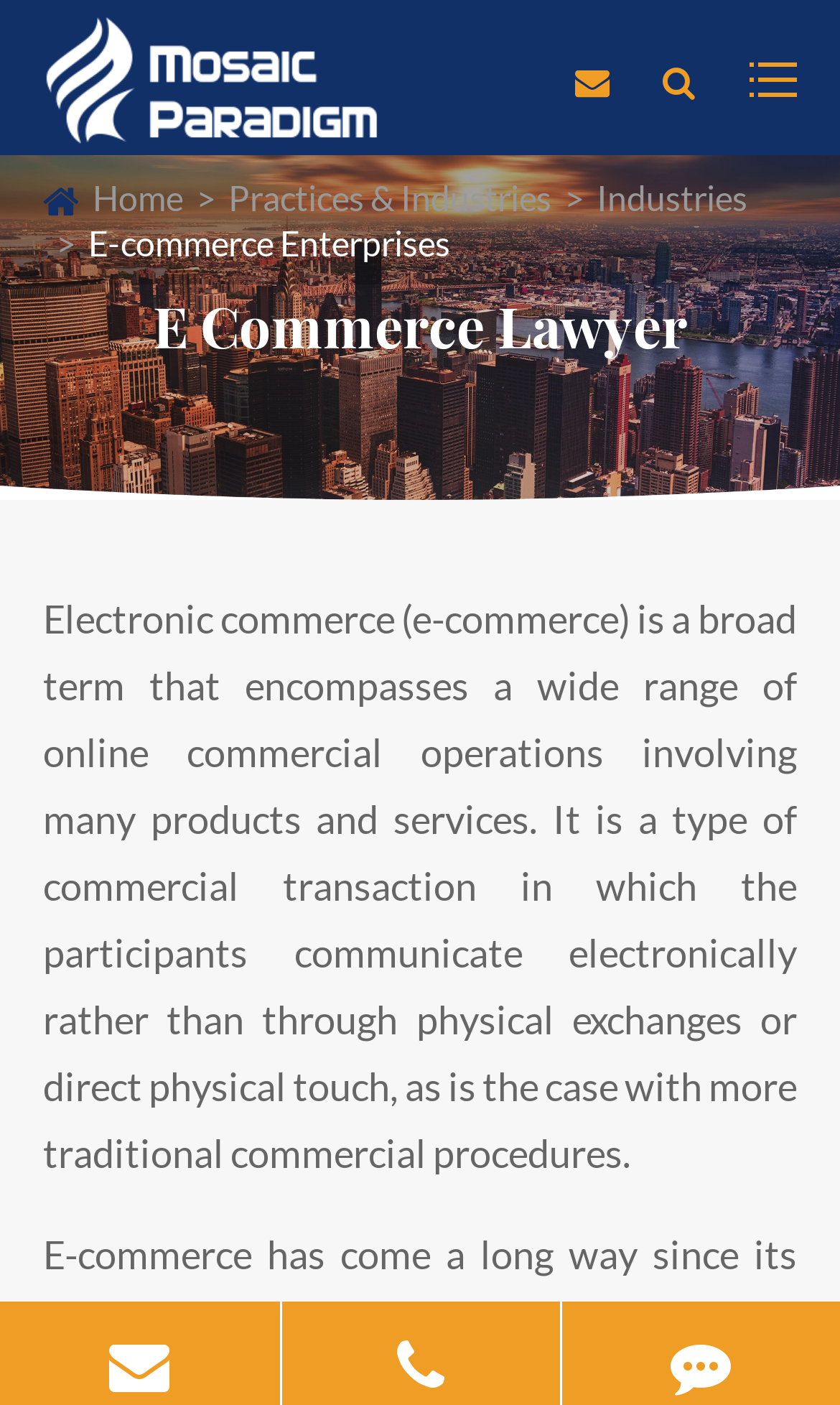Analyze the image and answer the question with as much detail as possible: 
What is the topic of the descriptive text on the page?

The topic of the descriptive text on the page is e-commerce, which is described as a broad term that encompasses a wide range of online commercial operations involving many products and services.